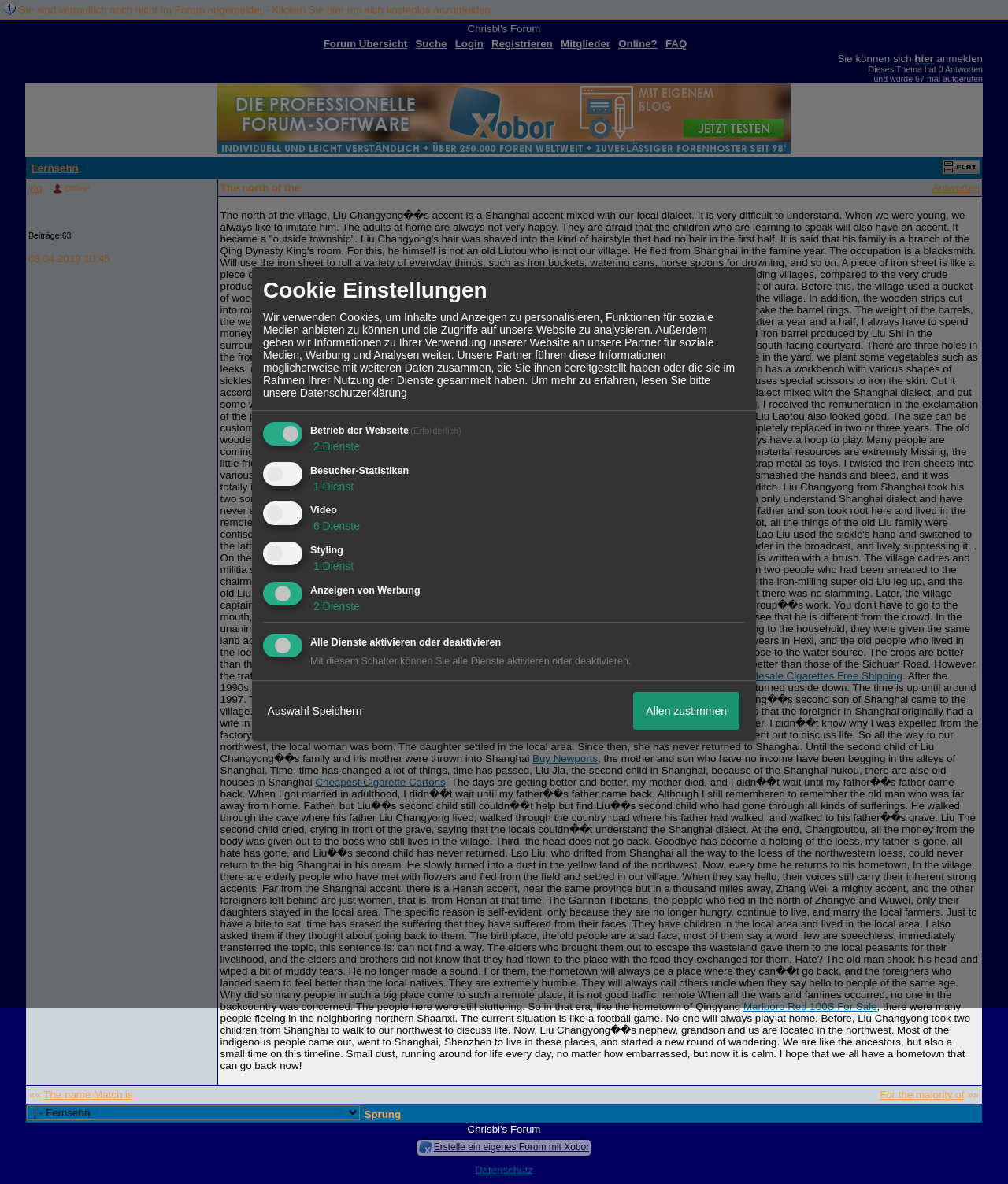Examine the screenshot and answer the question in as much detail as possible: What is the topic of the forum?

The topic of the forum is 'The north of the village' which is mentioned in the first line of the text.